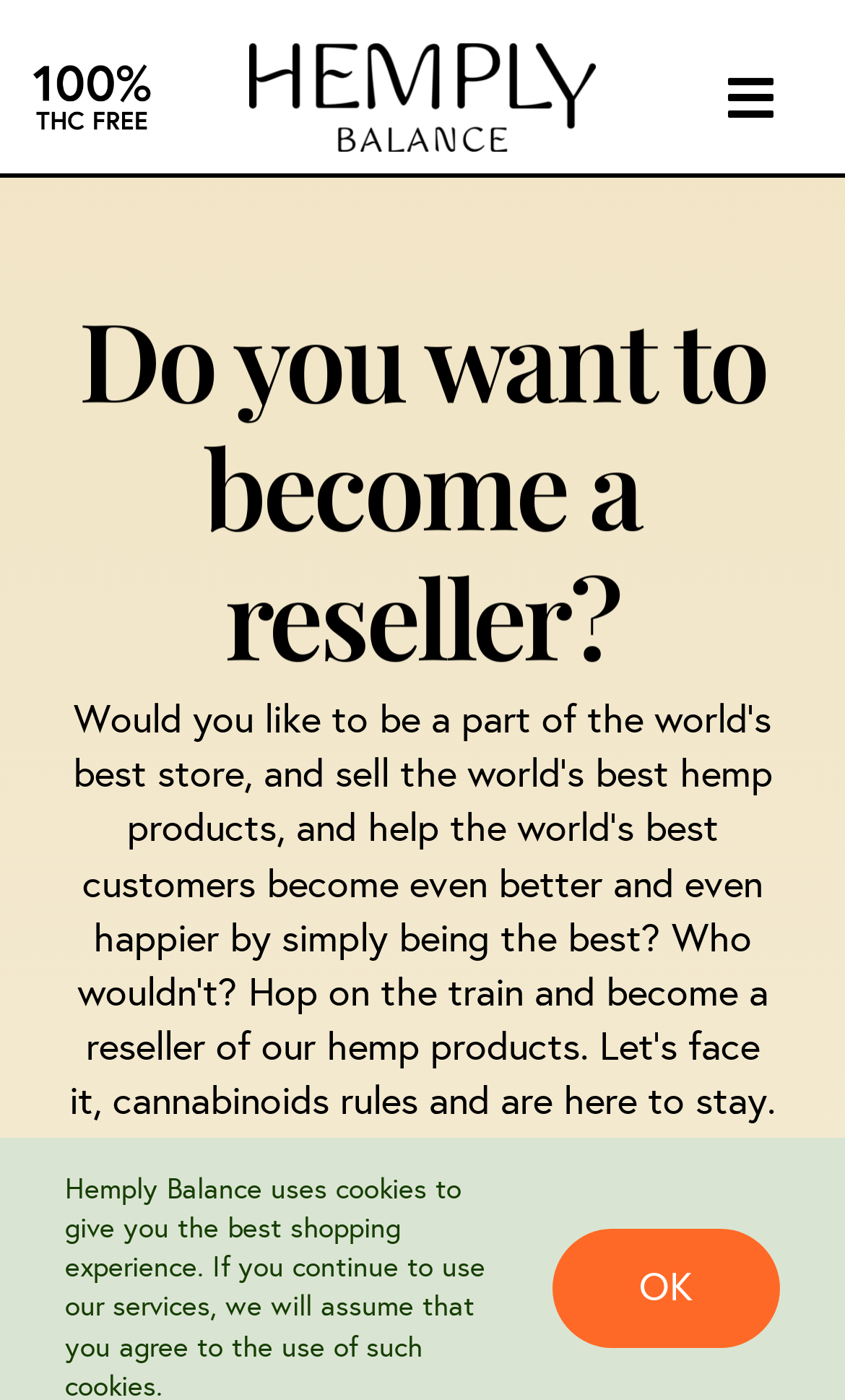What is the logo of Hemply Balance?
Analyze the screenshot and provide a detailed answer to the question.

The logo of Hemply Balance is an image element located at the top left of the webpage, with a bounding box of [0.295, 0.031, 0.705, 0.109]. It is an image element with the text 'Hemply Balance'.